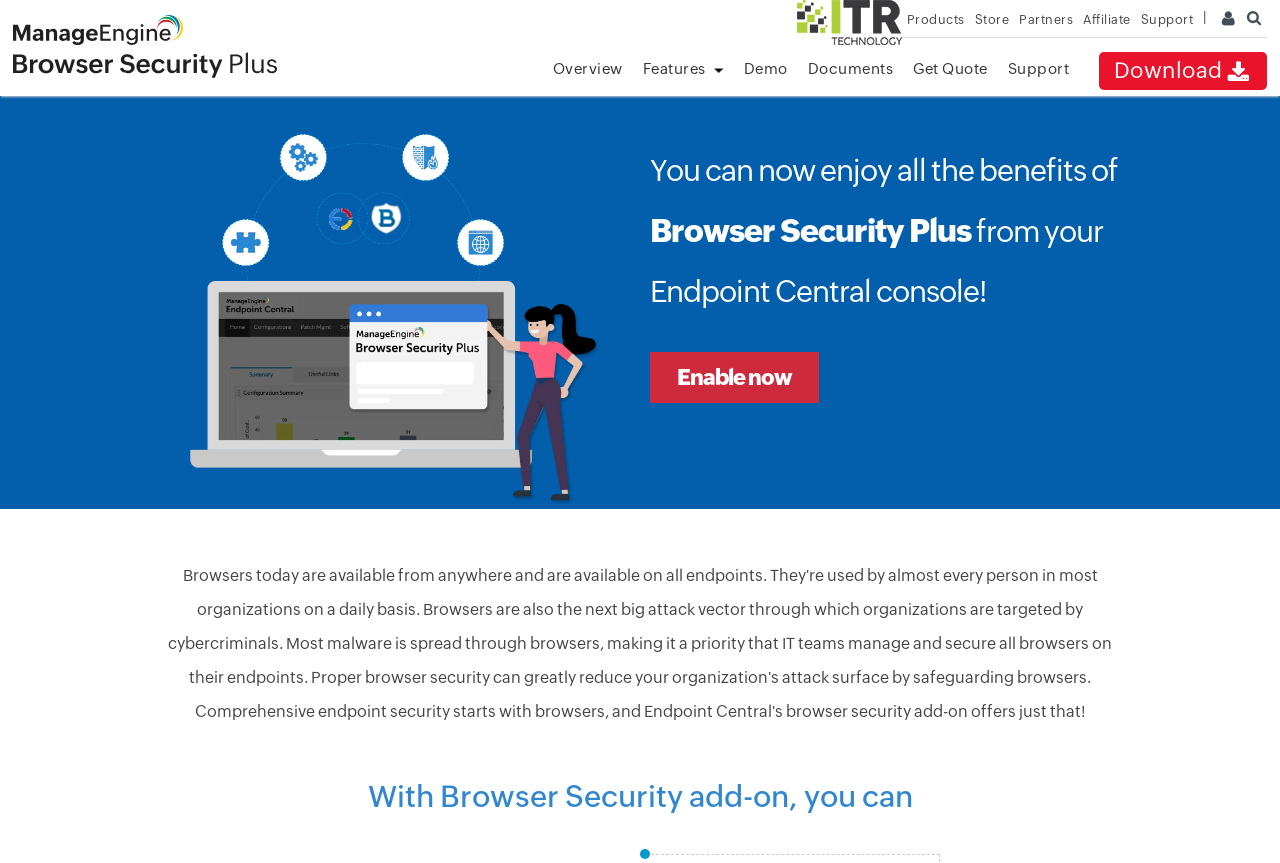Find the coordinates for the bounding box of the element with this description: "Get Quote".

[0.713, 0.07, 0.772, 0.089]